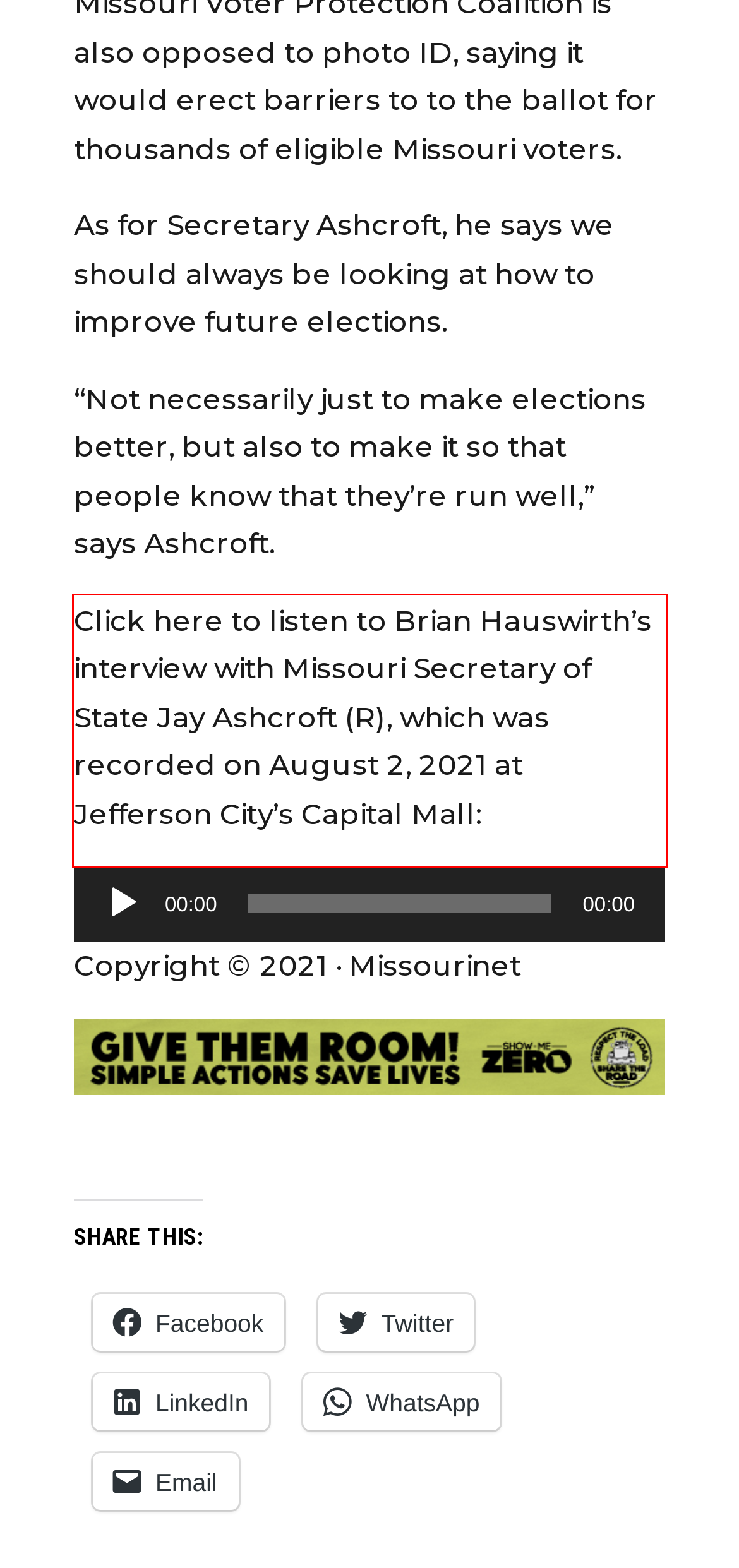You are provided with a screenshot of a webpage that includes a red bounding box. Extract and generate the text content found within the red bounding box.

Click here to listen to Brian Hauswirth’s interview with Missouri Secretary of State Jay Ashcroft (R), which was recorded on August 2, 2021 at Jefferson City’s Capital Mall: